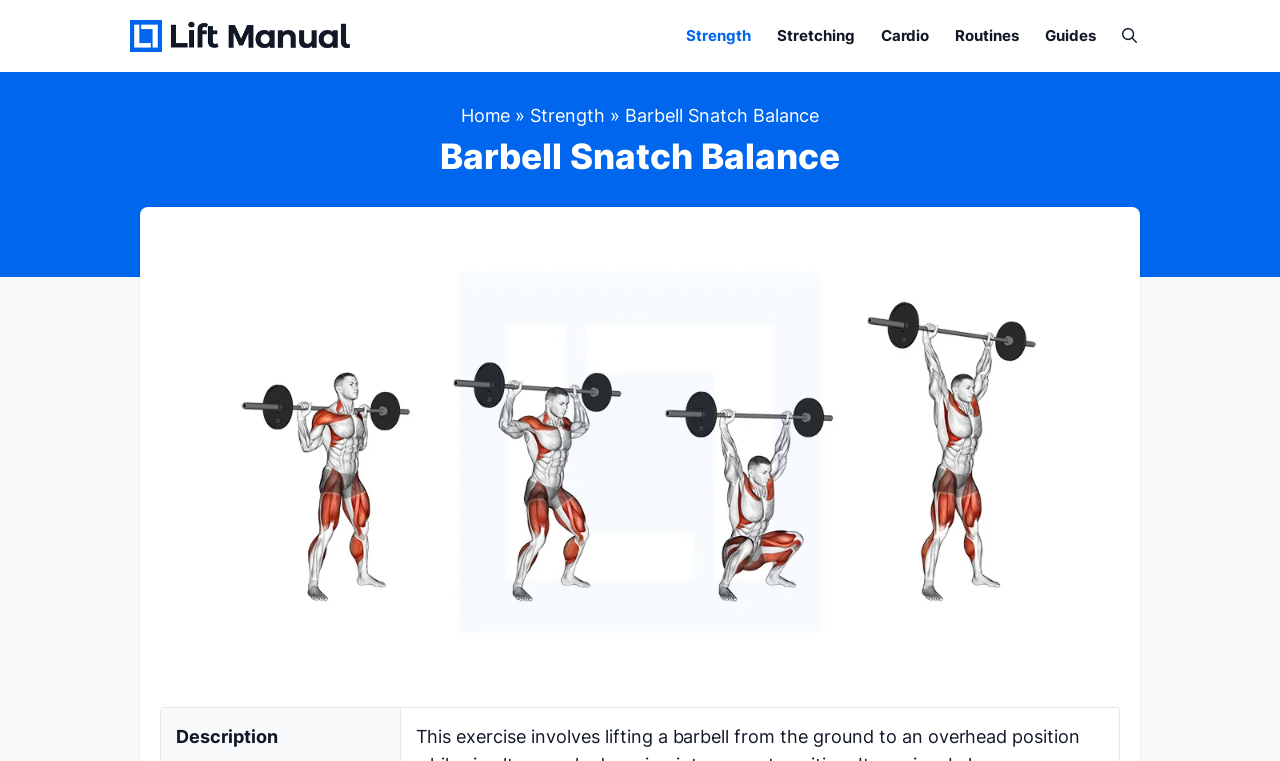Could you highlight the region that needs to be clicked to execute the instruction: "Open search"?

[0.866, 0.028, 0.898, 0.066]